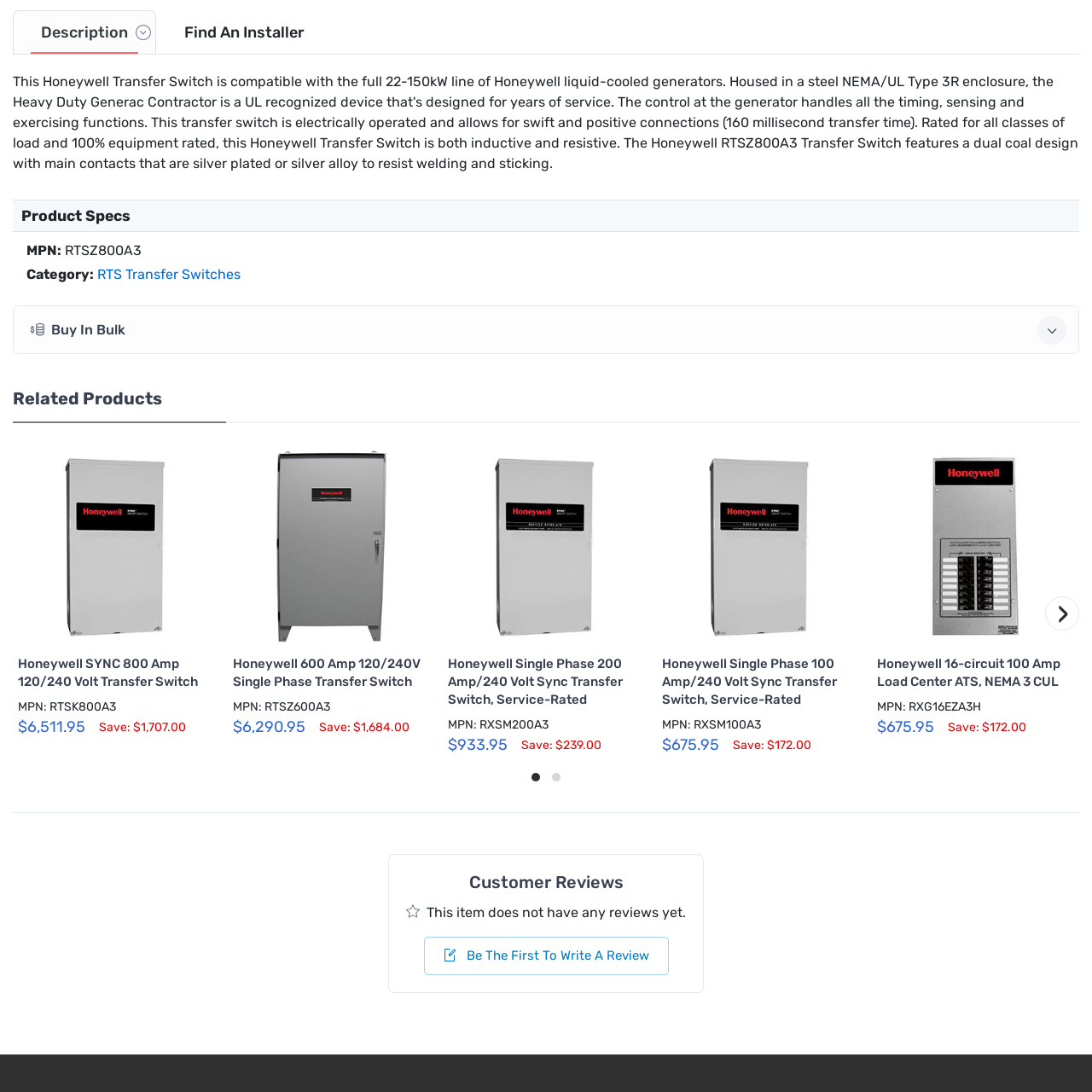Focus on the content inside the red-outlined area of the image and answer the ensuing question in detail, utilizing the information presented: What is the manufacturer's part number?

The manufacturer's part number is provided in the product information section, which lists the MPN as RXSM200A3.